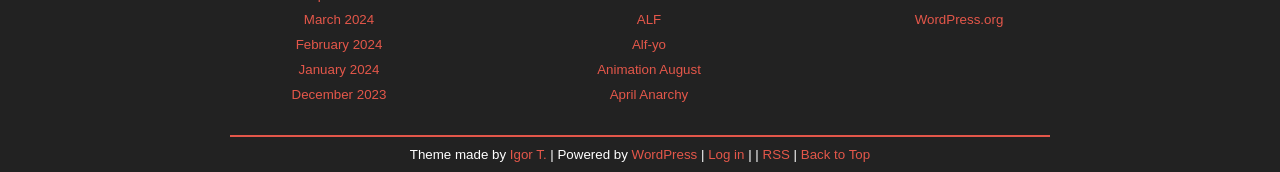Can you pinpoint the bounding box coordinates for the clickable element required for this instruction: "Go to RSS"? The coordinates should be four float numbers between 0 and 1, i.e., [left, top, right, bottom].

[0.596, 0.855, 0.617, 0.942]